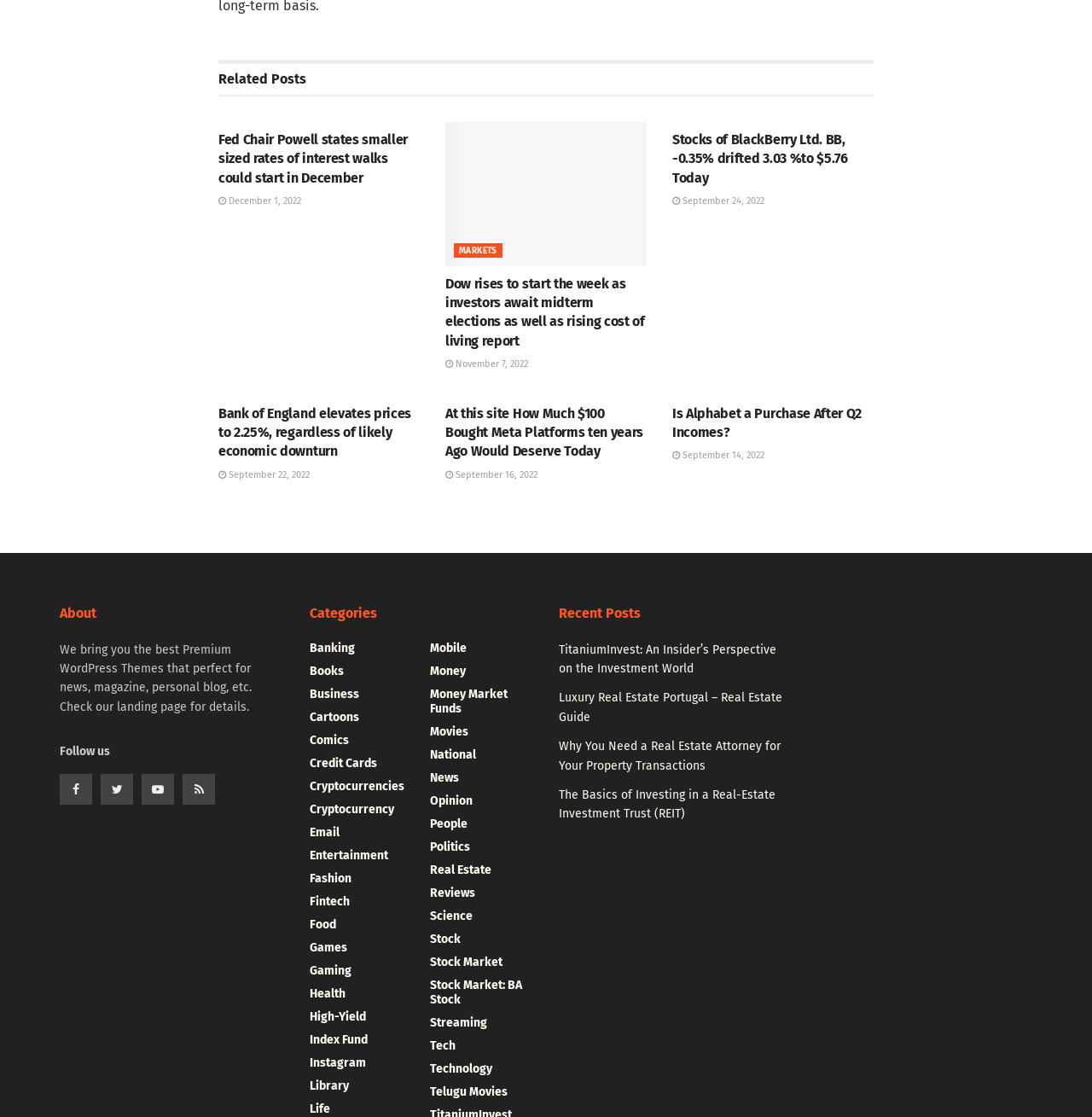What is the category of the article with the title 'Fed Chair Powell states smaller sized rates of interest walks could start in December'?
Please analyze the image and answer the question with as much detail as possible.

I found the article with the title 'Fed Chair Powell states smaller sized rates of interest walks could start in December' and noticed that it has a link with the text 'MARKETS' above it, which suggests that the category of this article is MARKETS.